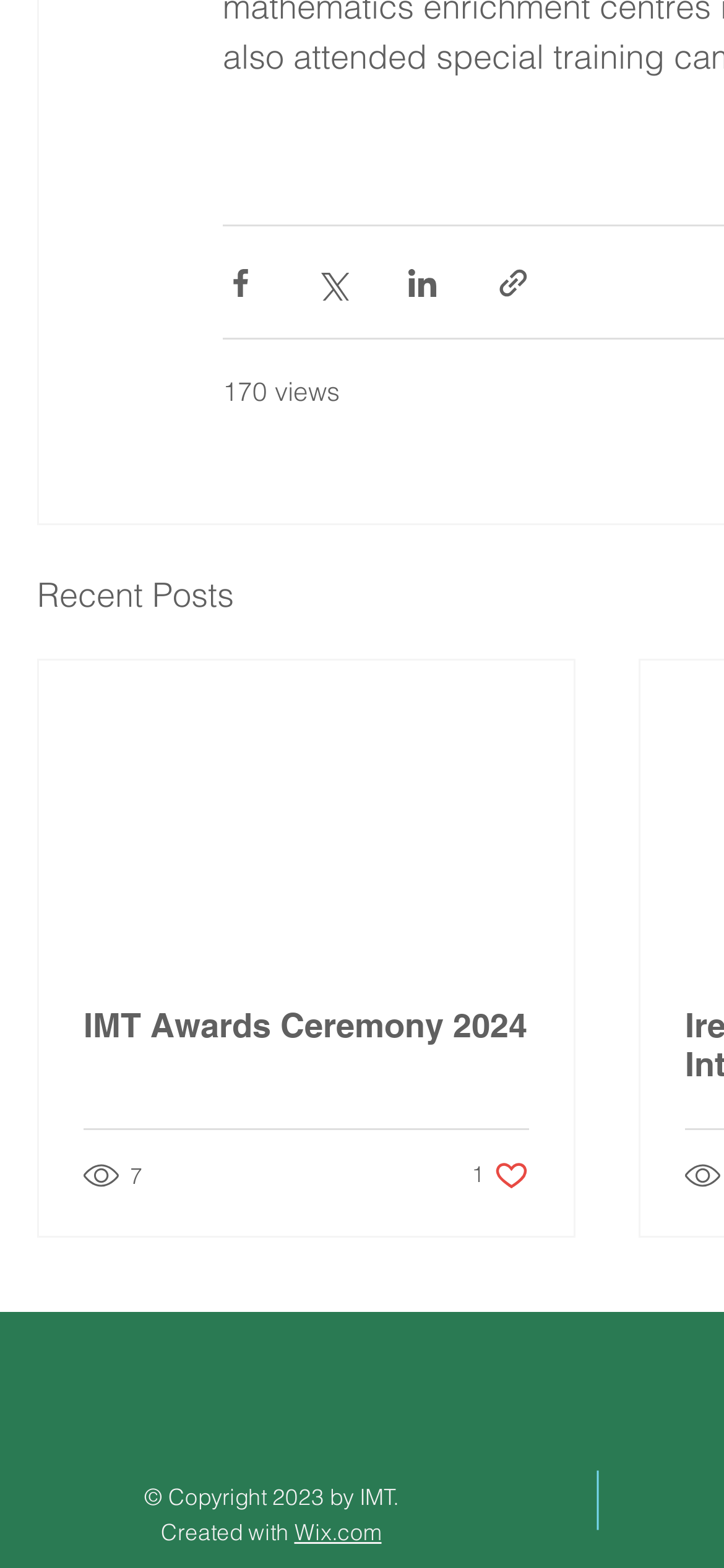Using the information in the image, give a comprehensive answer to the question: 
What is the platform used to create the website?

I found the answer by looking at the link element 'Wix.com' which is located at the bottom of the webpage, next to the 'Created with' text.